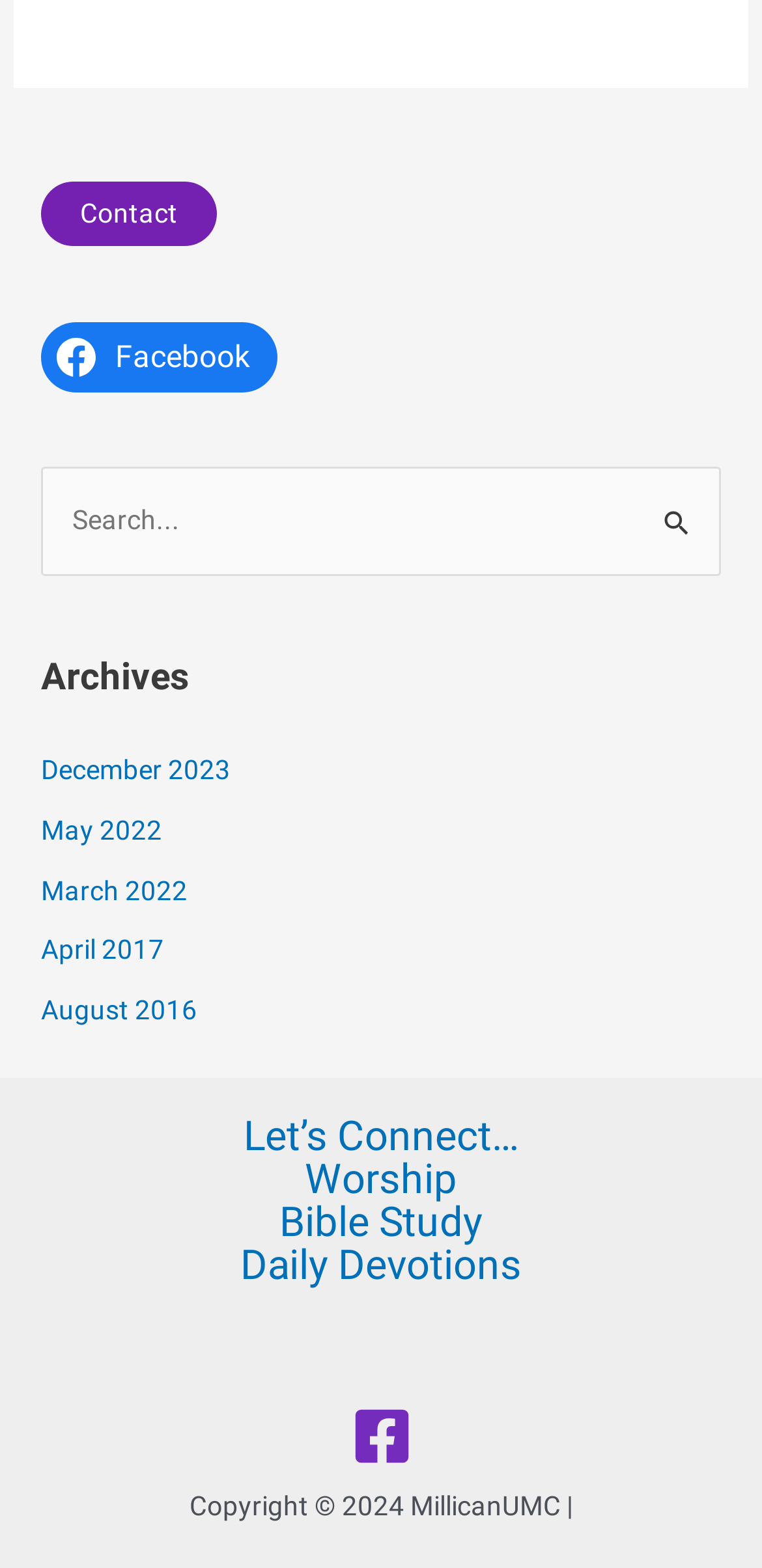Identify the bounding box coordinates of the area that should be clicked in order to complete the given instruction: "Check Copyright information". The bounding box coordinates should be four float numbers between 0 and 1, i.e., [left, top, right, bottom].

[0.249, 0.95, 0.751, 0.97]